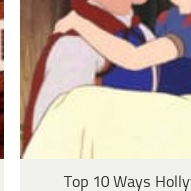Explain the image in detail, mentioning the main subjects and background elements.

This image is associated with the article "Top 10 Ways Hollywood Lies To You About Pirates." It likely depicts humorous or exaggerated portrayals related to pirate themes, possibly reflecting common misconceptions perpetuated by Hollywood movies. The visual style may be animated, emphasizing a playful tone in addressing the topic. This article explores various myths and inaccuracies in Hollywood's depiction of pirates, aiming to entertain and inform readers about the often fantastical representations in film and television.